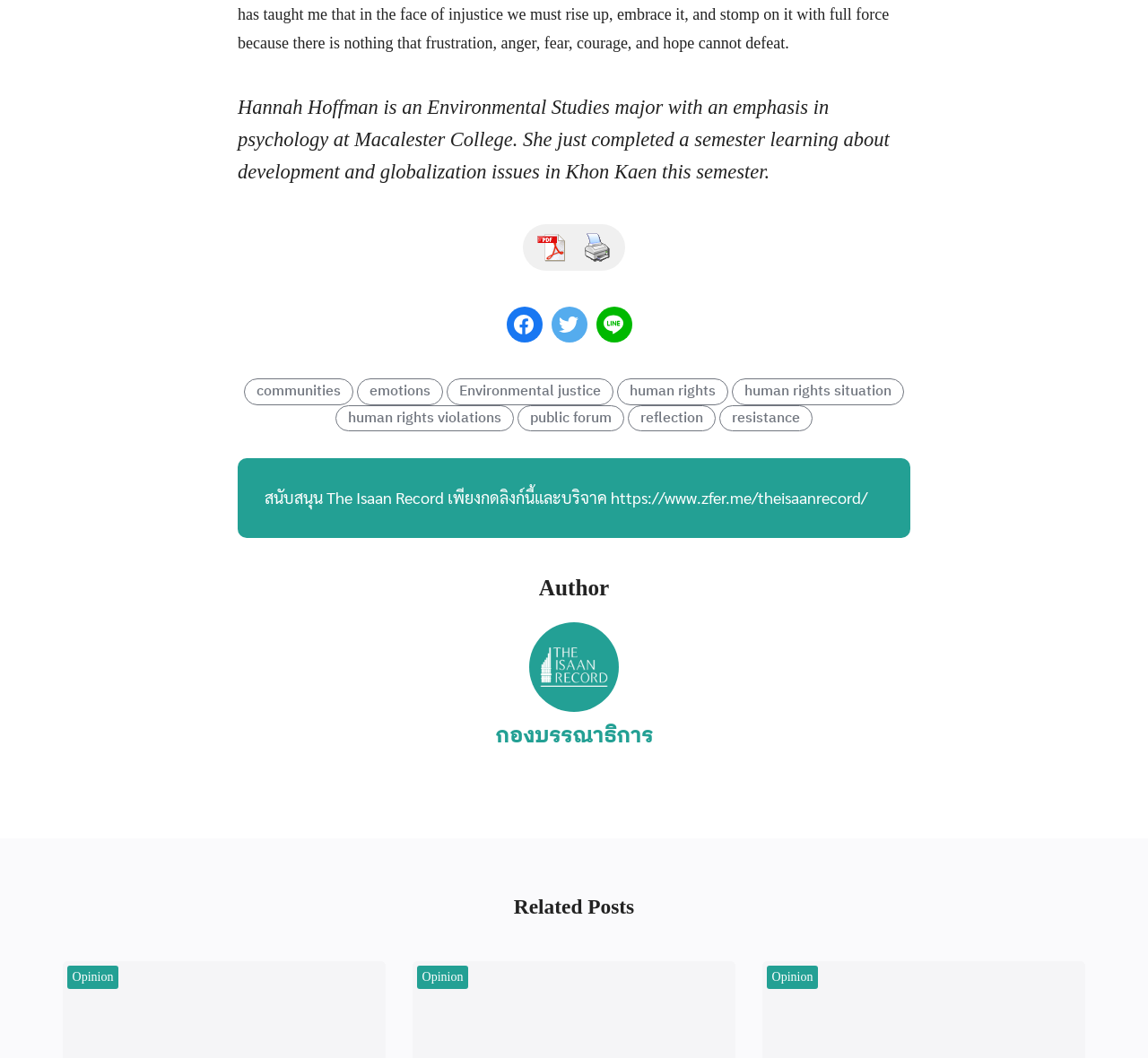Provide the bounding box coordinates for the area that should be clicked to complete the instruction: "Share on Facebook".

[0.441, 0.29, 0.473, 0.324]